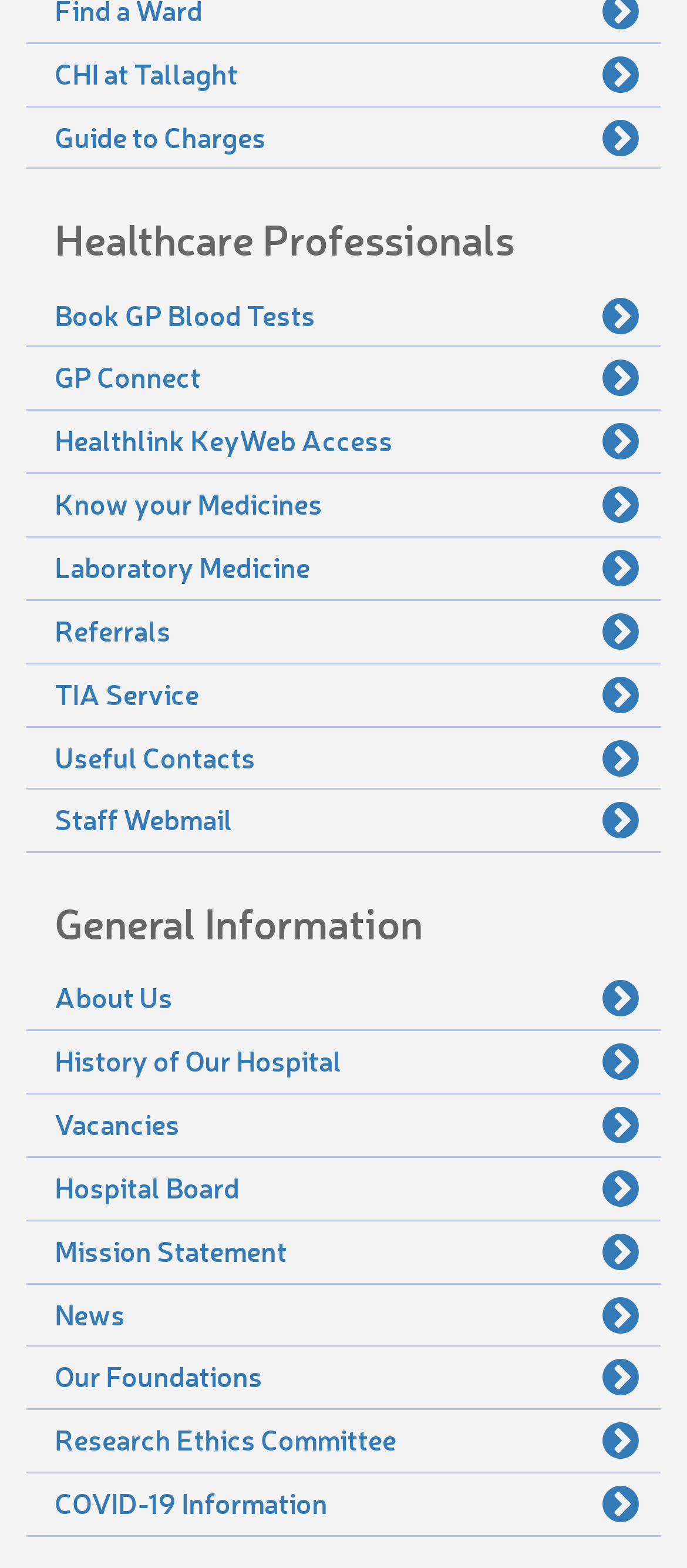Pinpoint the bounding box coordinates of the element you need to click to execute the following instruction: "Learn about Healthcare Professionals". The bounding box should be represented by four float numbers between 0 and 1, in the format [left, top, right, bottom].

[0.038, 0.135, 0.962, 0.17]